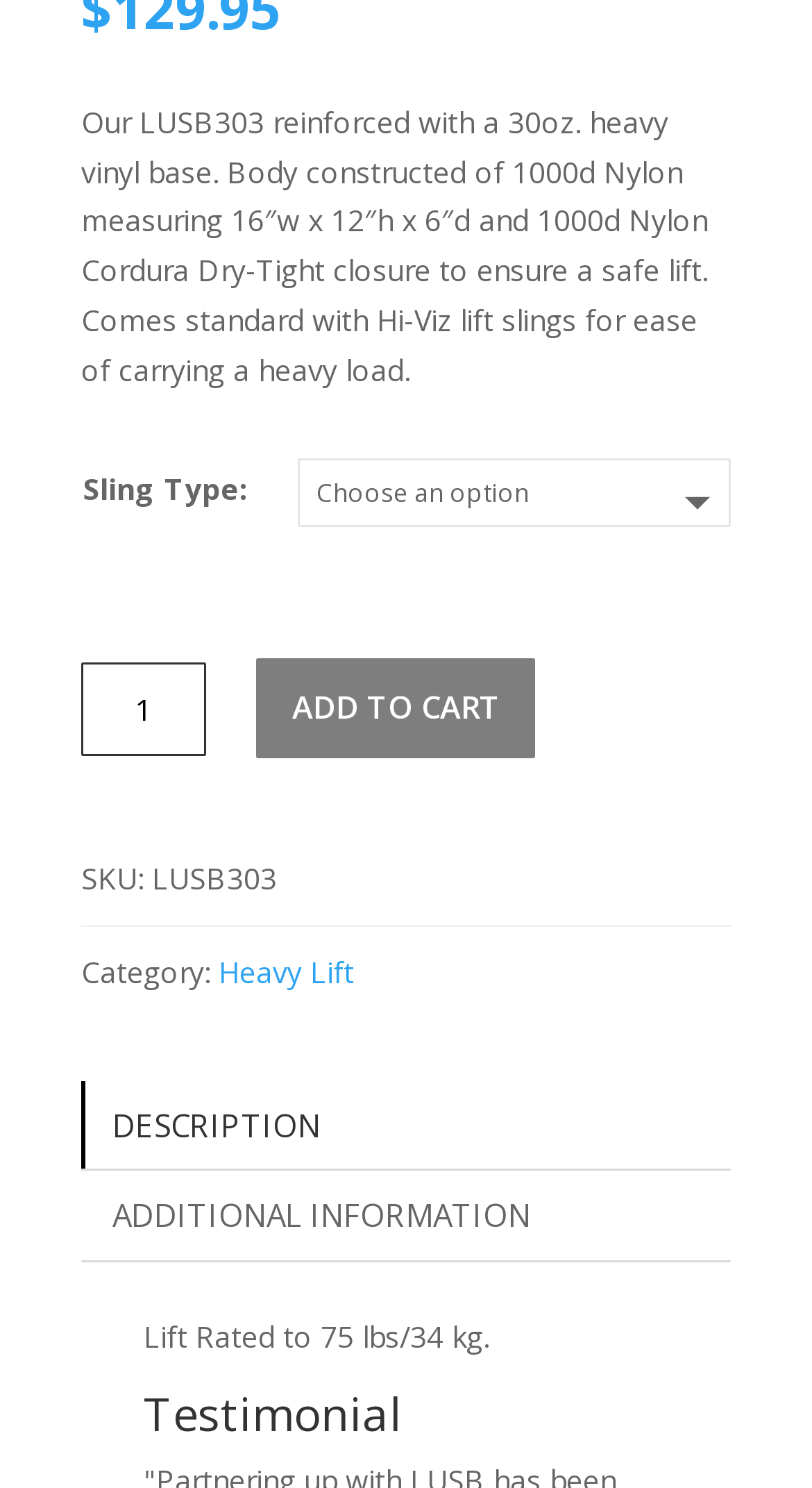Refer to the image and answer the question with as much detail as possible: What is the default quantity of the product?

The spinbutton for product quantity has a valuemin of 1, indicating that the default quantity of the product is 1.